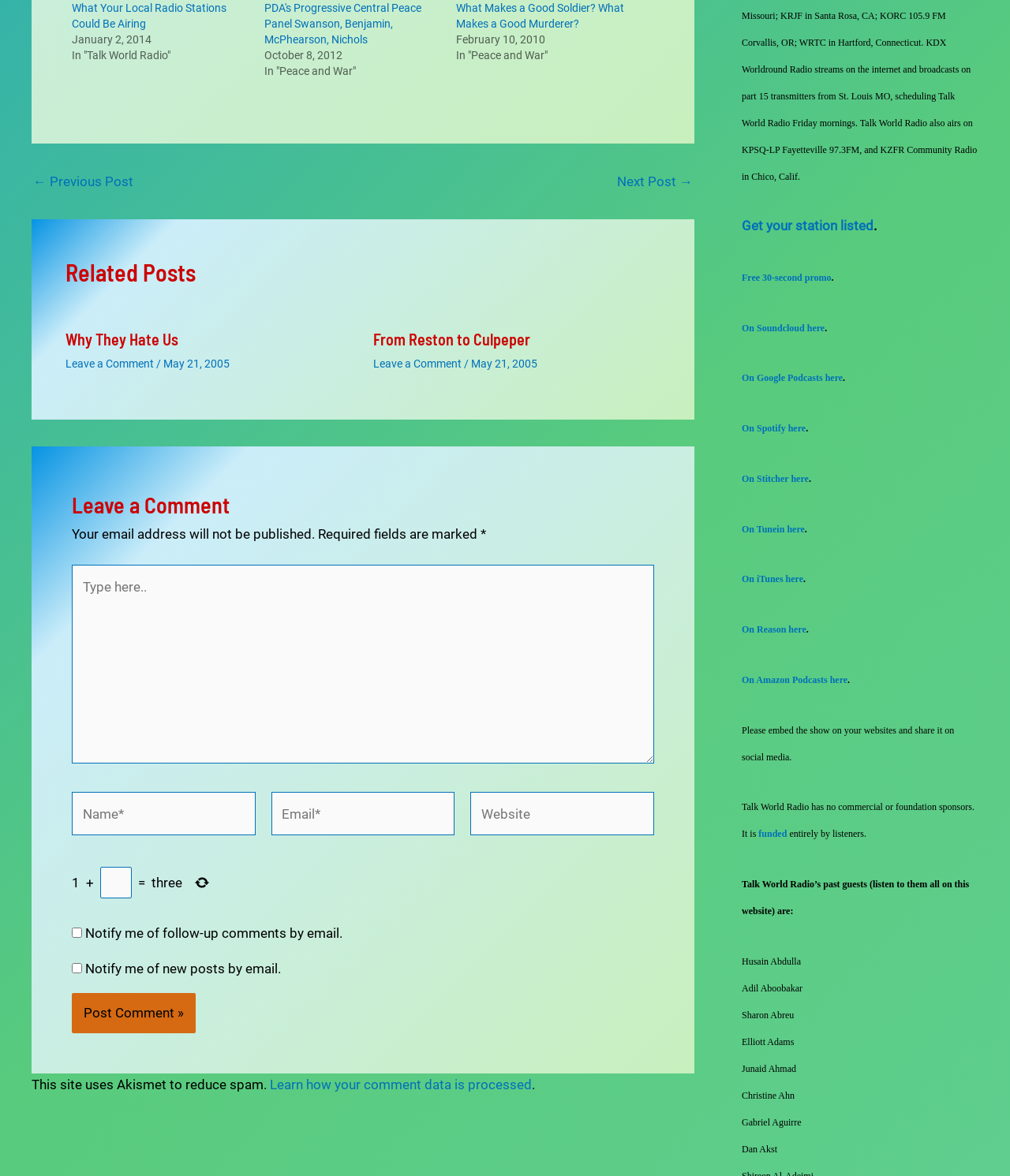Can you identify the bounding box coordinates of the clickable region needed to carry out this instruction: 'Click on 'What Your Local Radio Stations Could Be Airing''? The coordinates should be four float numbers within the range of 0 to 1, stated as [left, top, right, bottom].

[0.071, 0.002, 0.224, 0.026]